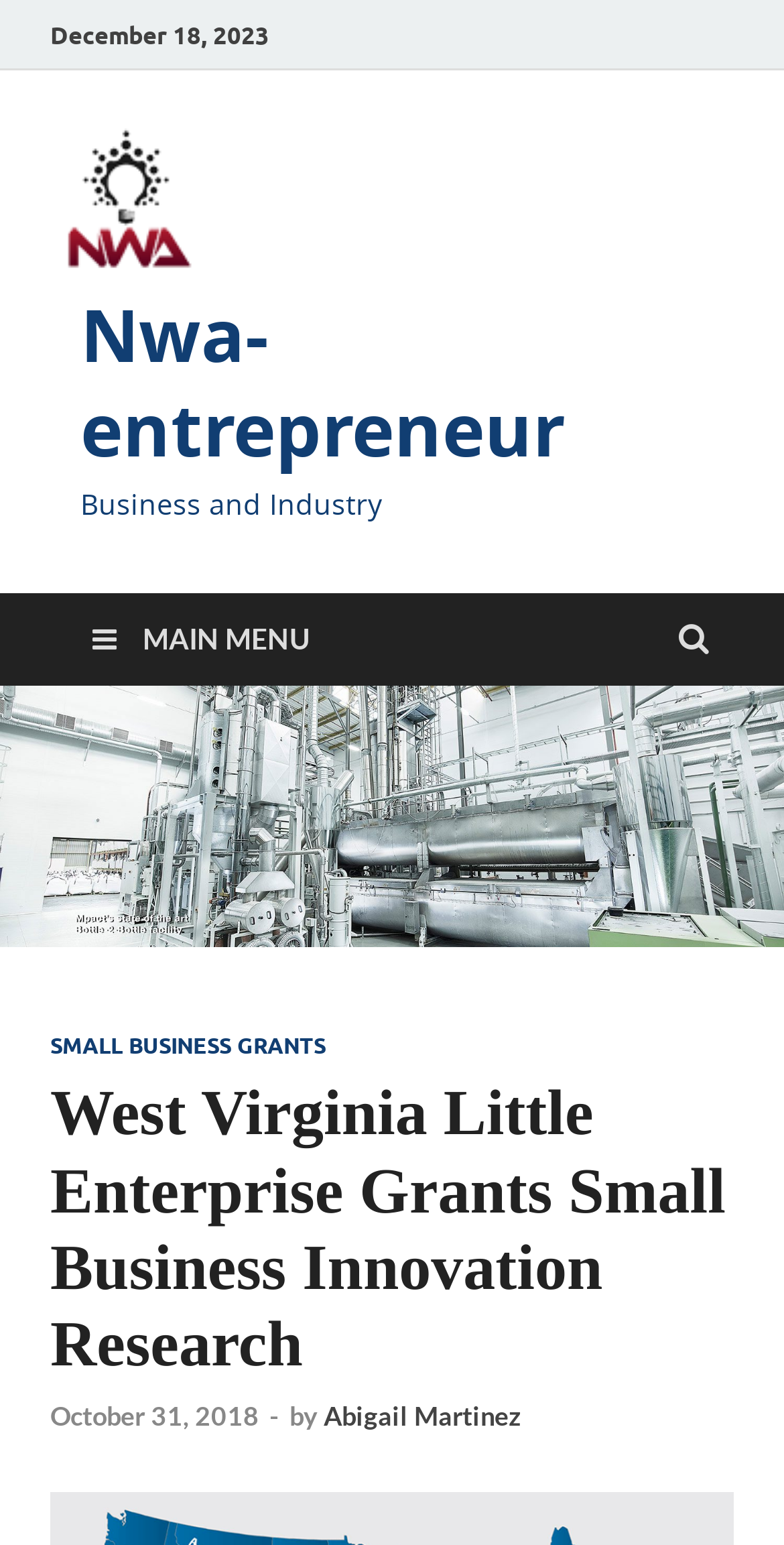Given the webpage screenshot, identify the bounding box of the UI element that matches this description: "Small Business Grants".

[0.064, 0.667, 0.415, 0.685]